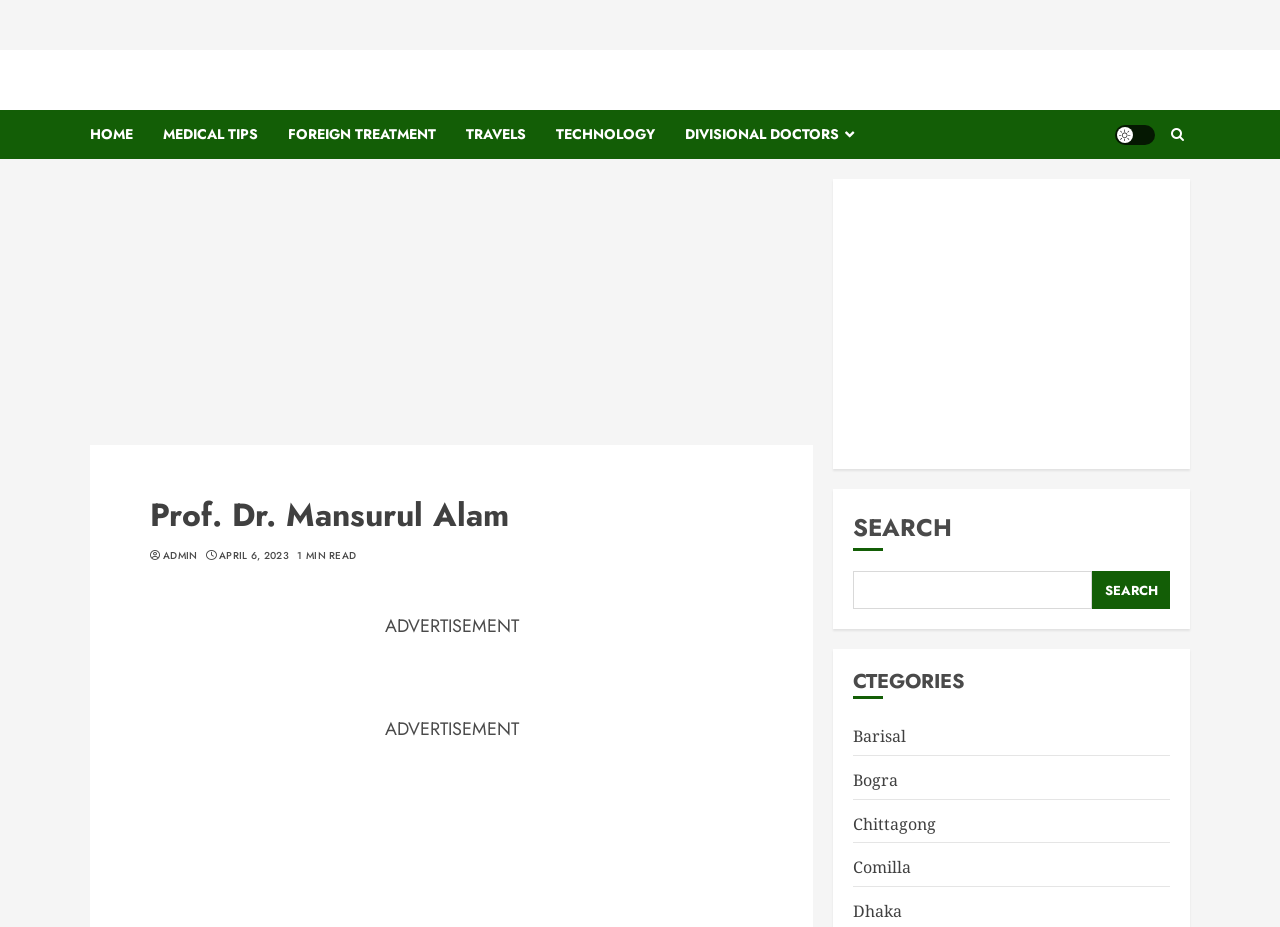How many links are in the top navigation menu?
Look at the screenshot and respond with a single word or phrase.

7